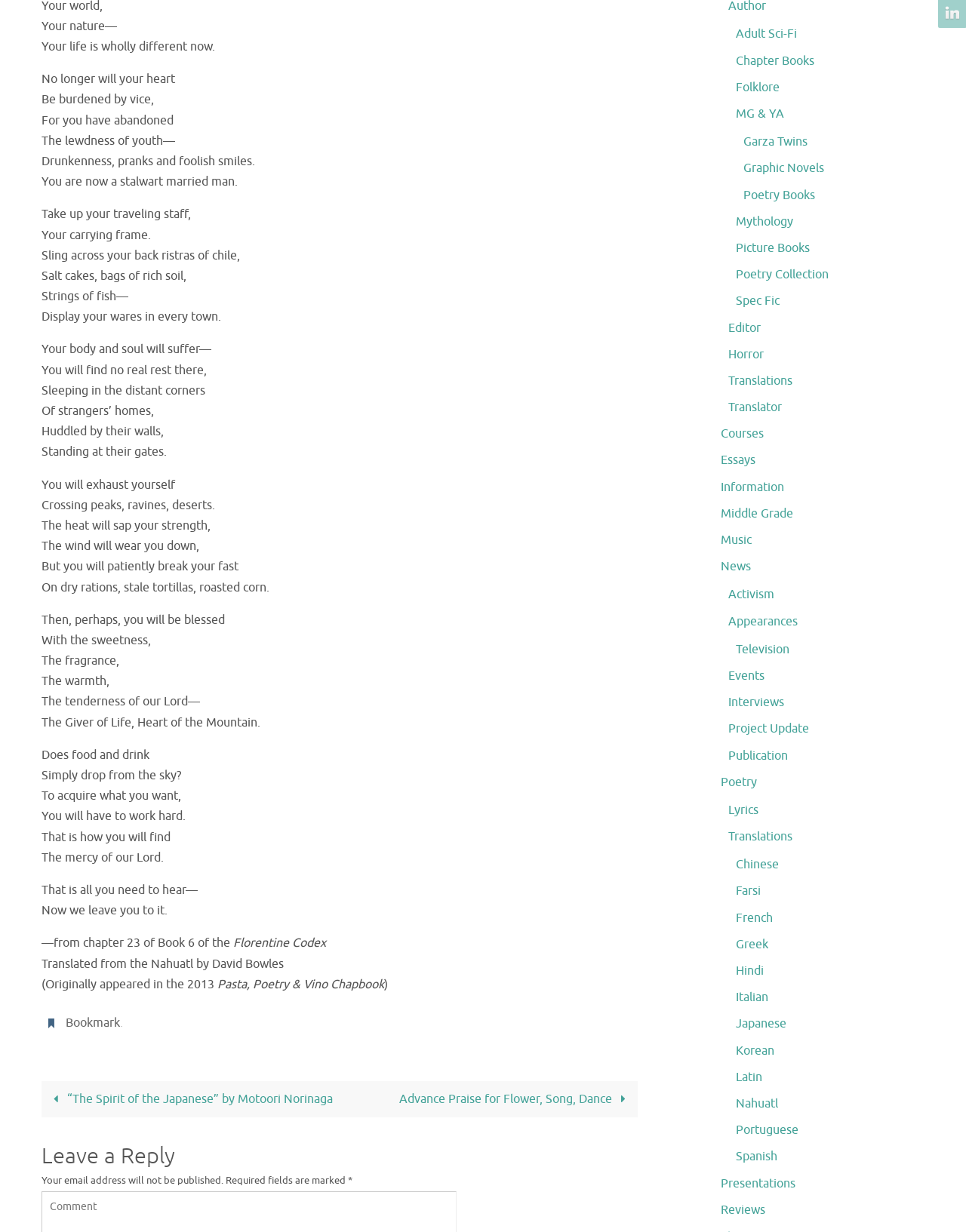Please determine the bounding box coordinates for the UI element described here. Use the format (top-left x, top-left y, bottom-right x, bottom-right y) with values bounded between 0 and 1: Folklore

[0.762, 0.065, 0.807, 0.078]